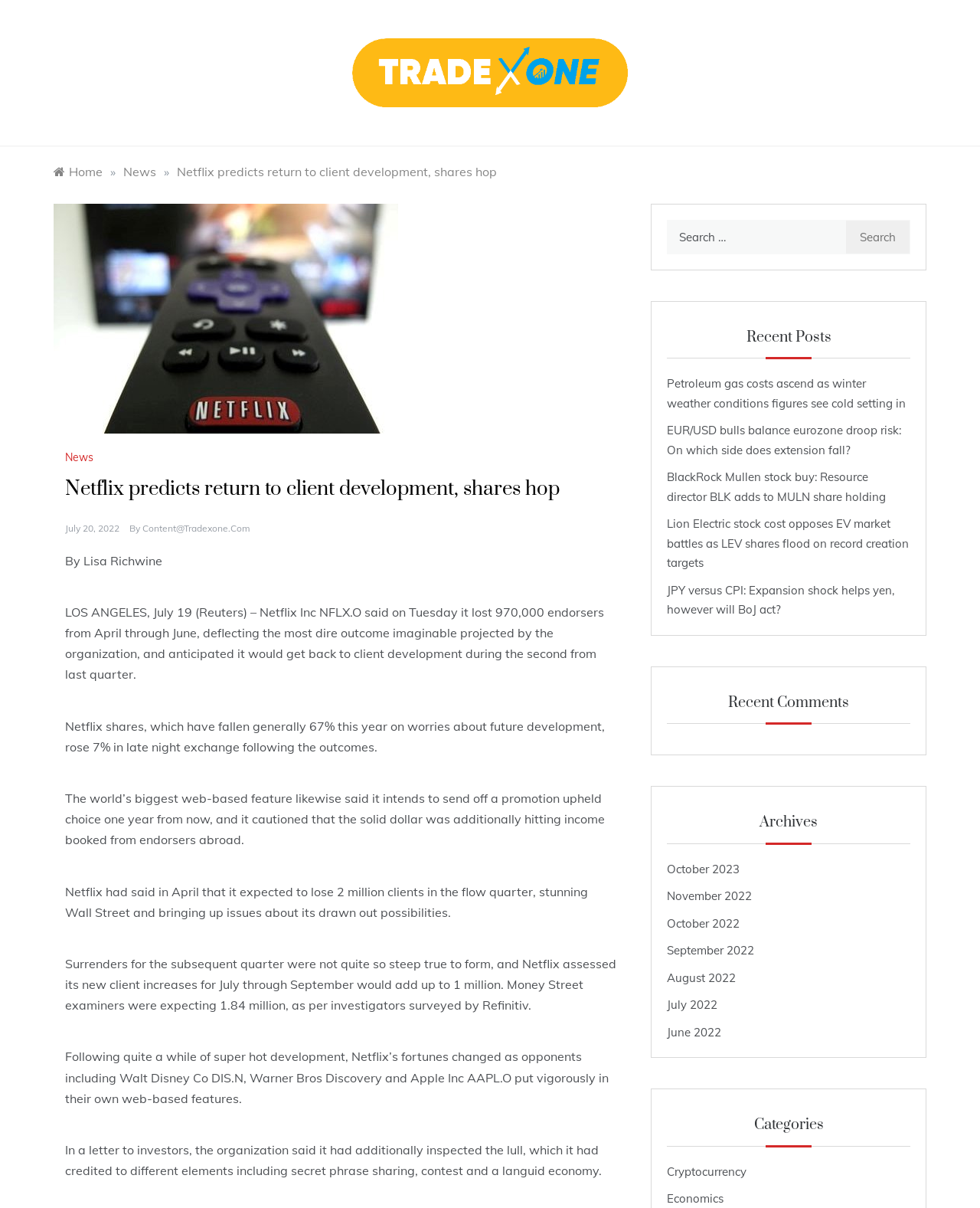Identify the bounding box coordinates of the clickable region to carry out the given instruction: "Click on the Petroleum gas costs ascend as winter weather conditions figures see cold setting in link".

[0.68, 0.312, 0.924, 0.34]